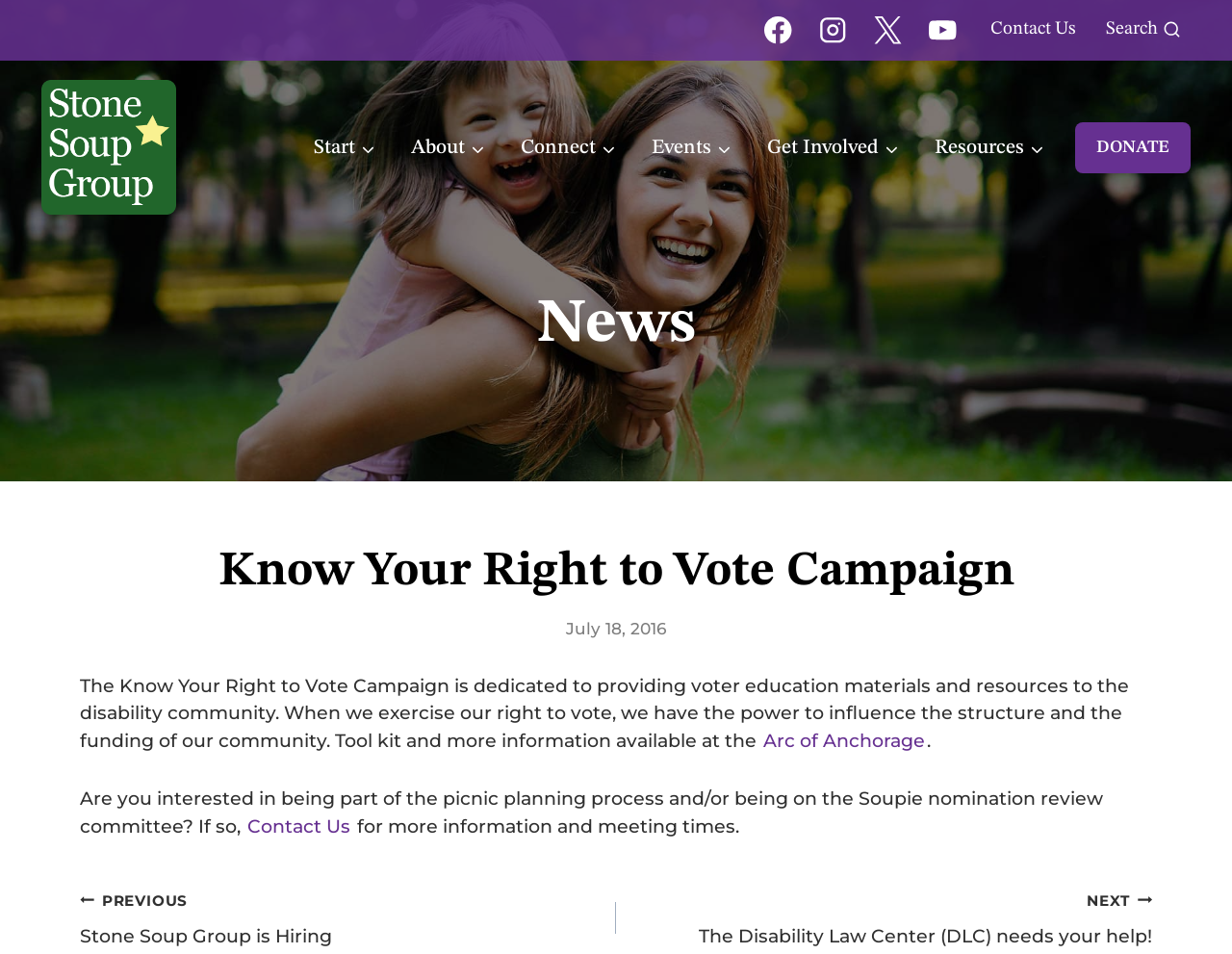Given the description "Arc of Anchorage", provide the bounding box coordinates of the corresponding UI element.

[0.618, 0.764, 0.752, 0.788]